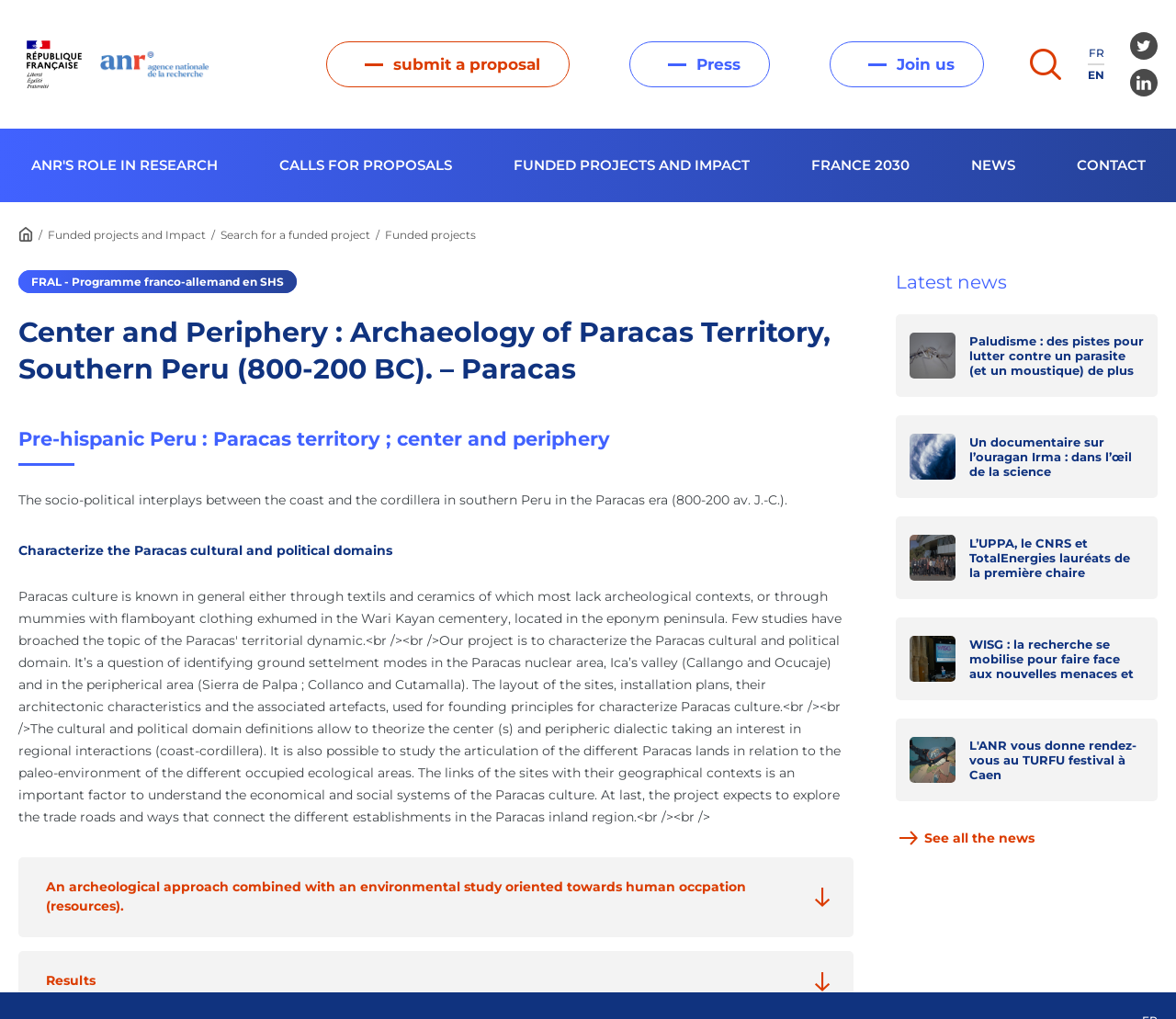Bounding box coordinates must be specified in the format (top-left x, top-left y, bottom-right x, bottom-right y). All values should be floating point numbers between 0 and 1. What are the bounding box coordinates of the UI element described as: alt="Back to Home"

[0.084, 0.049, 0.186, 0.077]